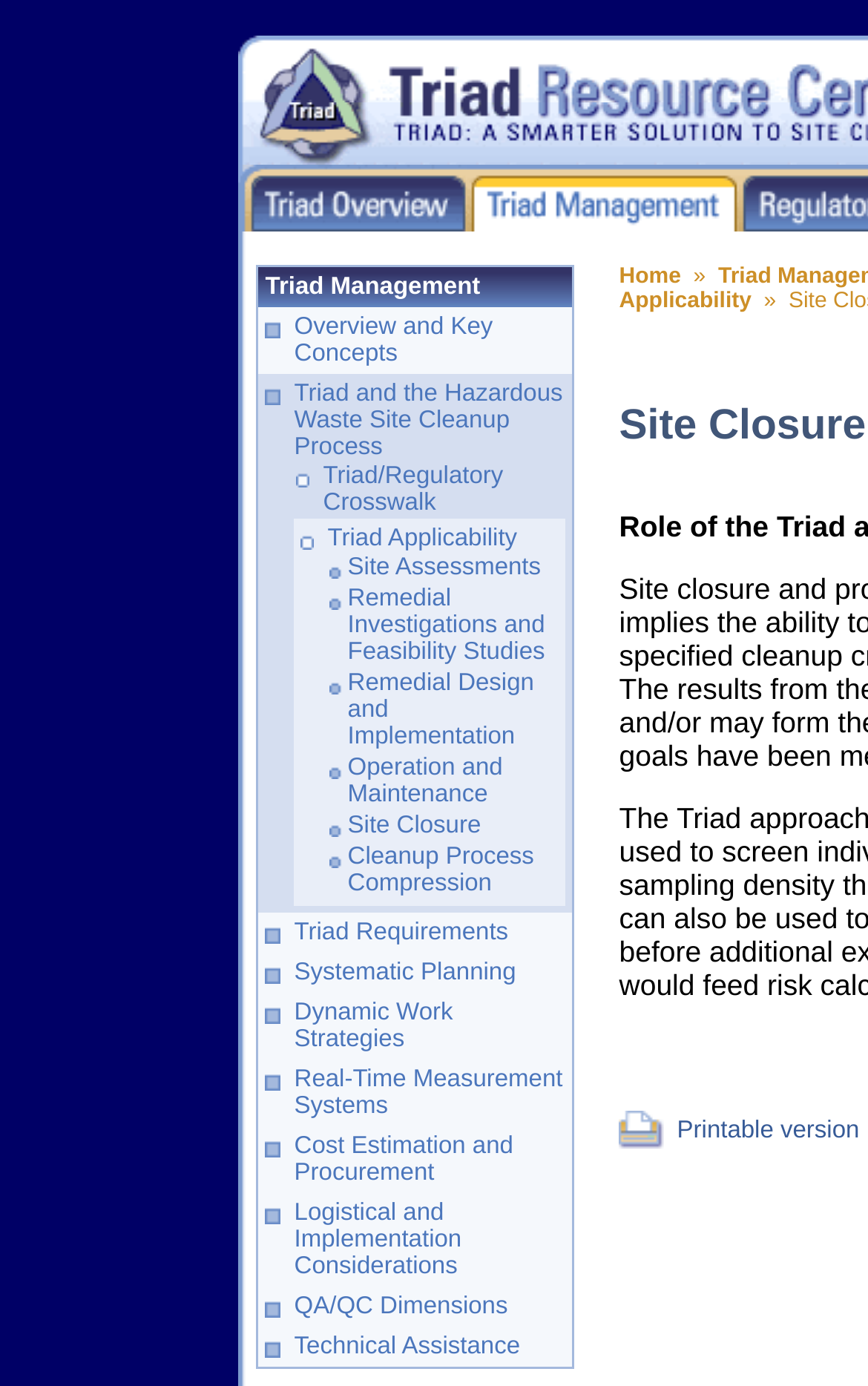How many rows are in the table?
Refer to the image and provide a concise answer in one word or phrase.

5